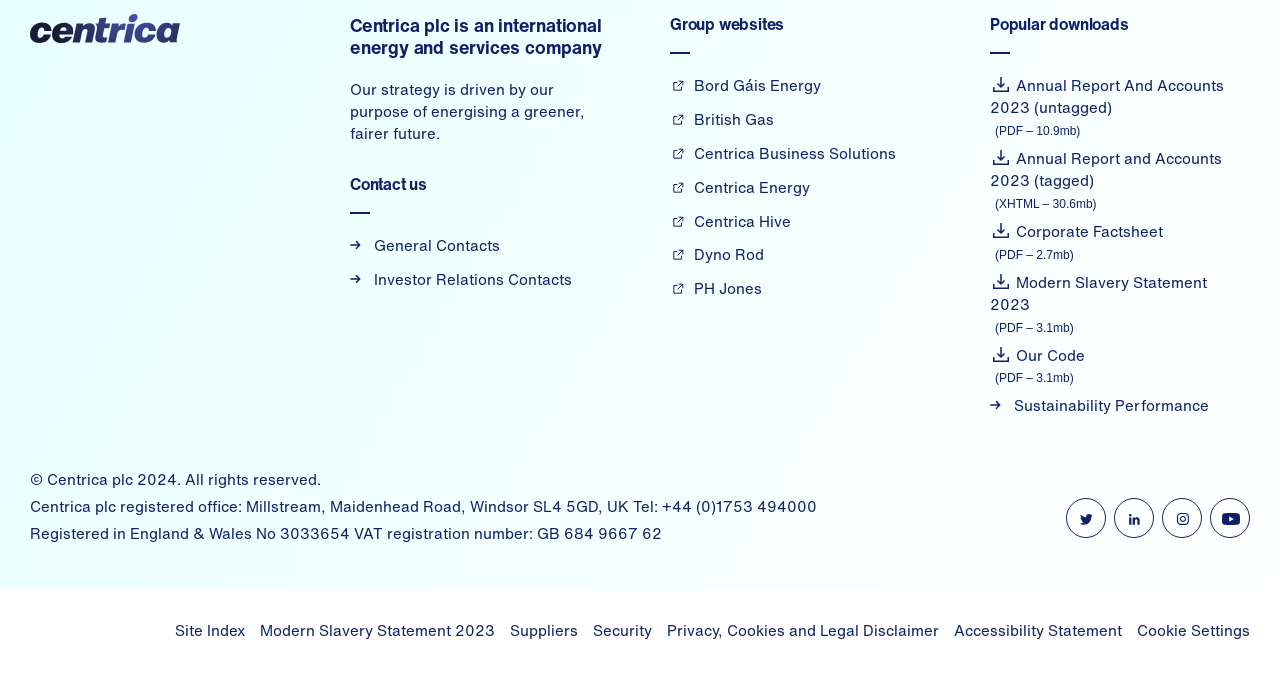Determine the bounding box coordinates of the clickable region to carry out the instruction: "View Site Index".

[0.137, 0.916, 0.191, 0.948]